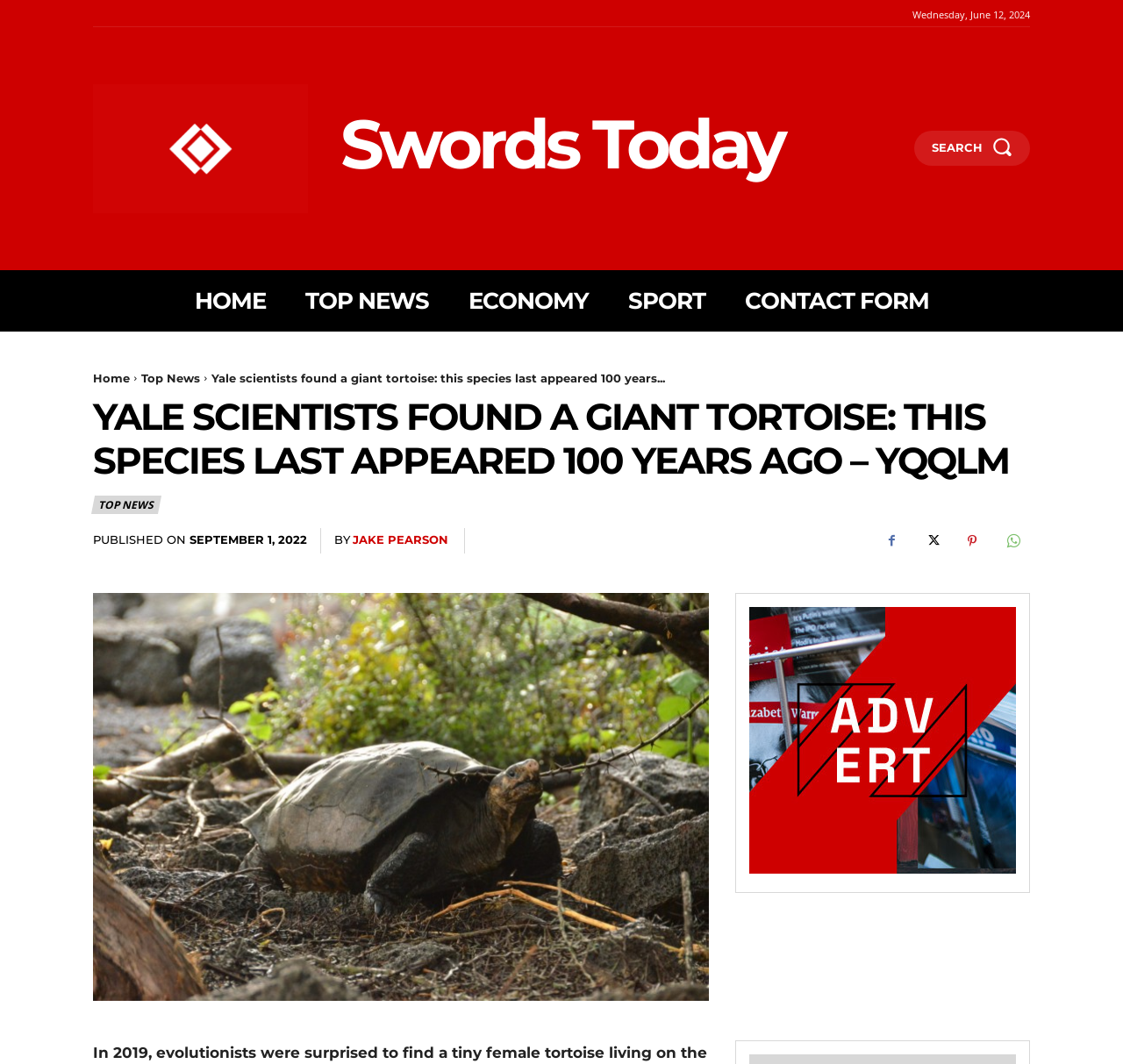Given the content of the image, can you provide a detailed answer to the question?
How many social media links are present?

I counted the number of social media links by looking at the icons located at the bottom of the article. There are four social media links, represented by the icons '', '', '', and ''.